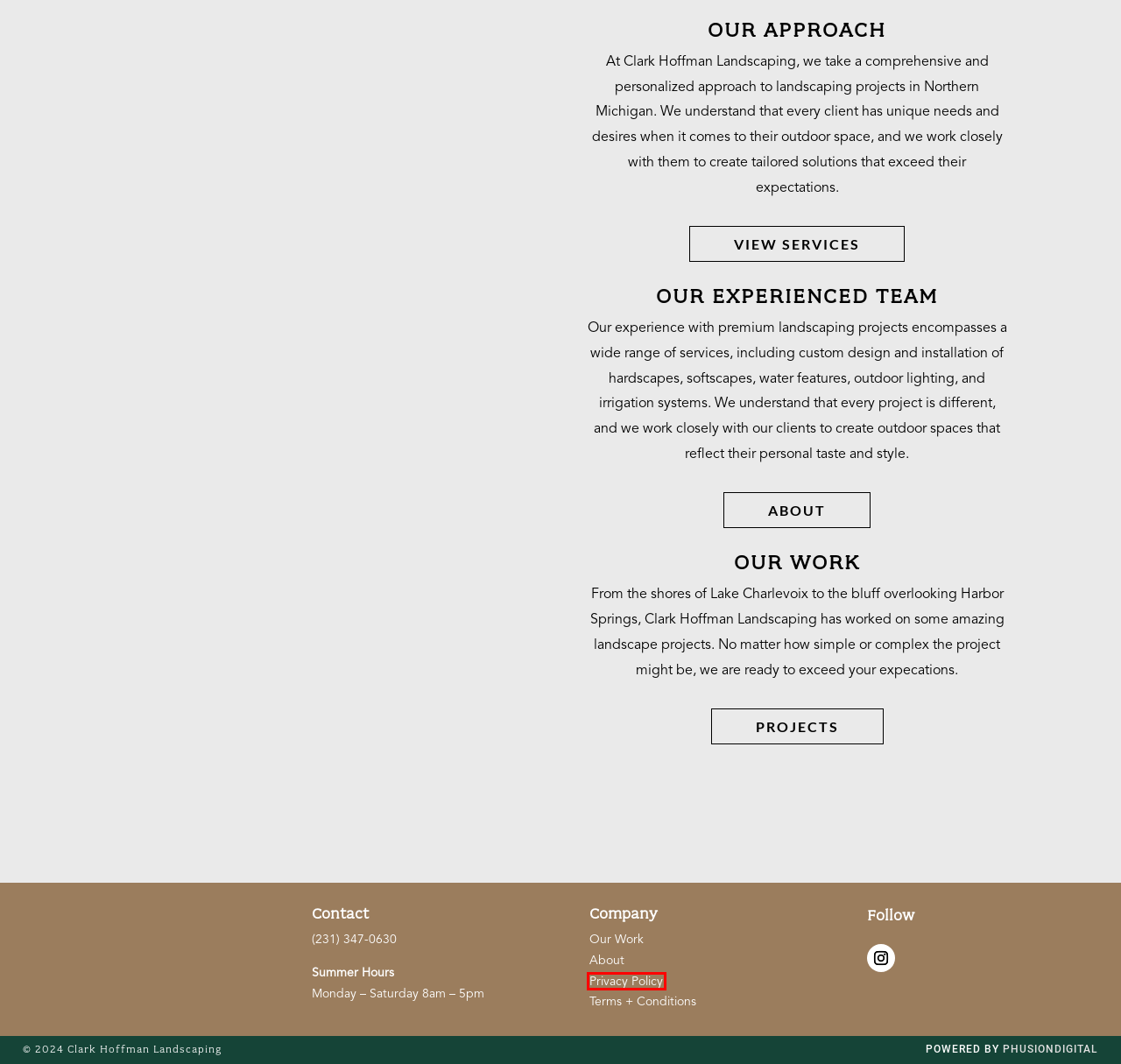Look at the screenshot of a webpage with a red bounding box and select the webpage description that best corresponds to the new page after clicking the element in the red box. Here are the options:
A. About | Hoffman Landscaping
B. Landscape Services | Hoffman Landscaping
C. Lake Charlevoix Retreat | Hoffman Landscaping
D. Terms and Conditions | Hoffman Landscaping
E. Privacy Policy | Hoffman Landscaping
F. Hoffman Point Walloon Lake | Hoffman Landscaping
G. Projects | Hoffman Landscaping
H. Phusion Digital | website design : search engine marketing : SEO | Michigan

E